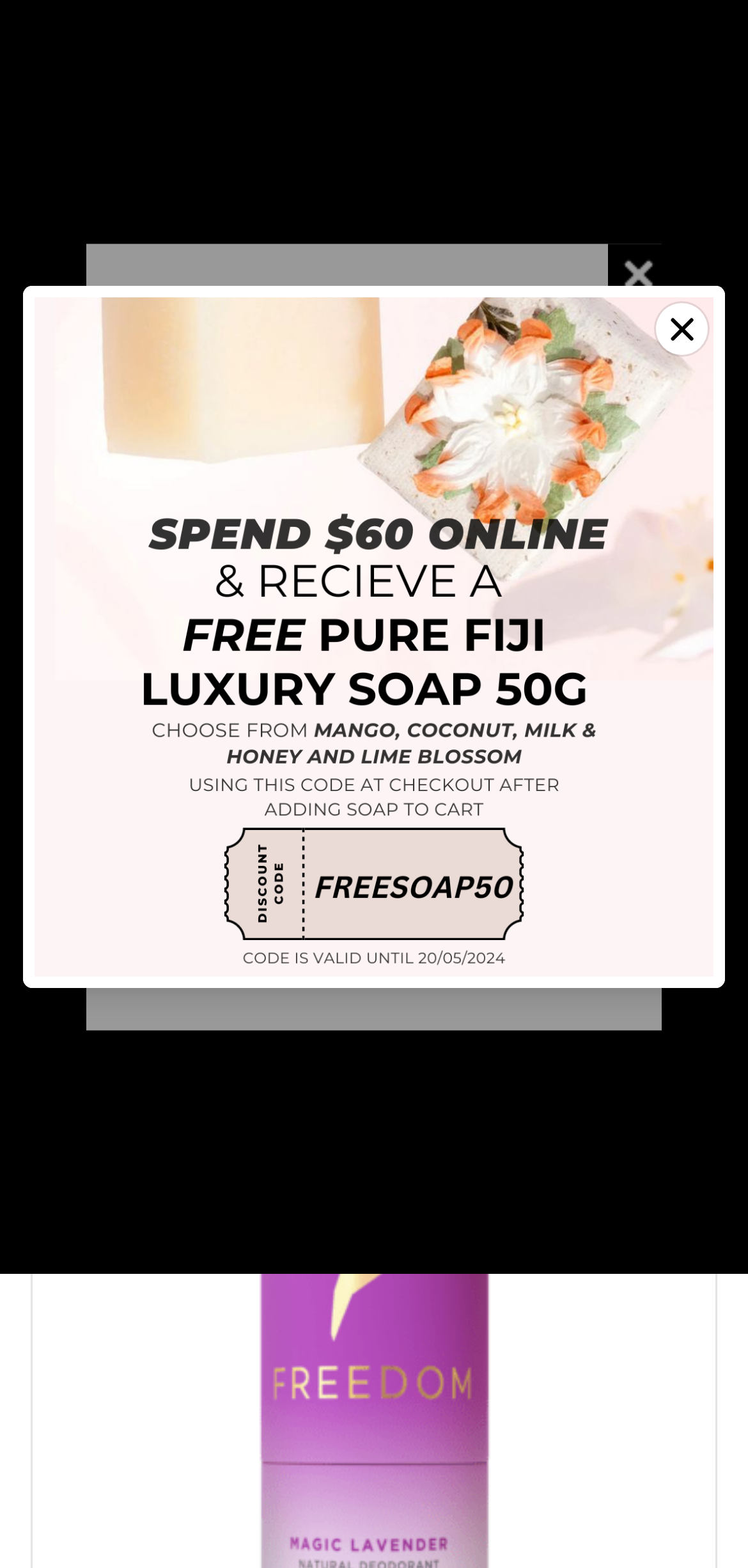Can you determine the bounding box coordinates of the area that needs to be clicked to fulfill the following instruction: "Book an appointment"?

[0.395, 0.071, 0.605, 0.087]